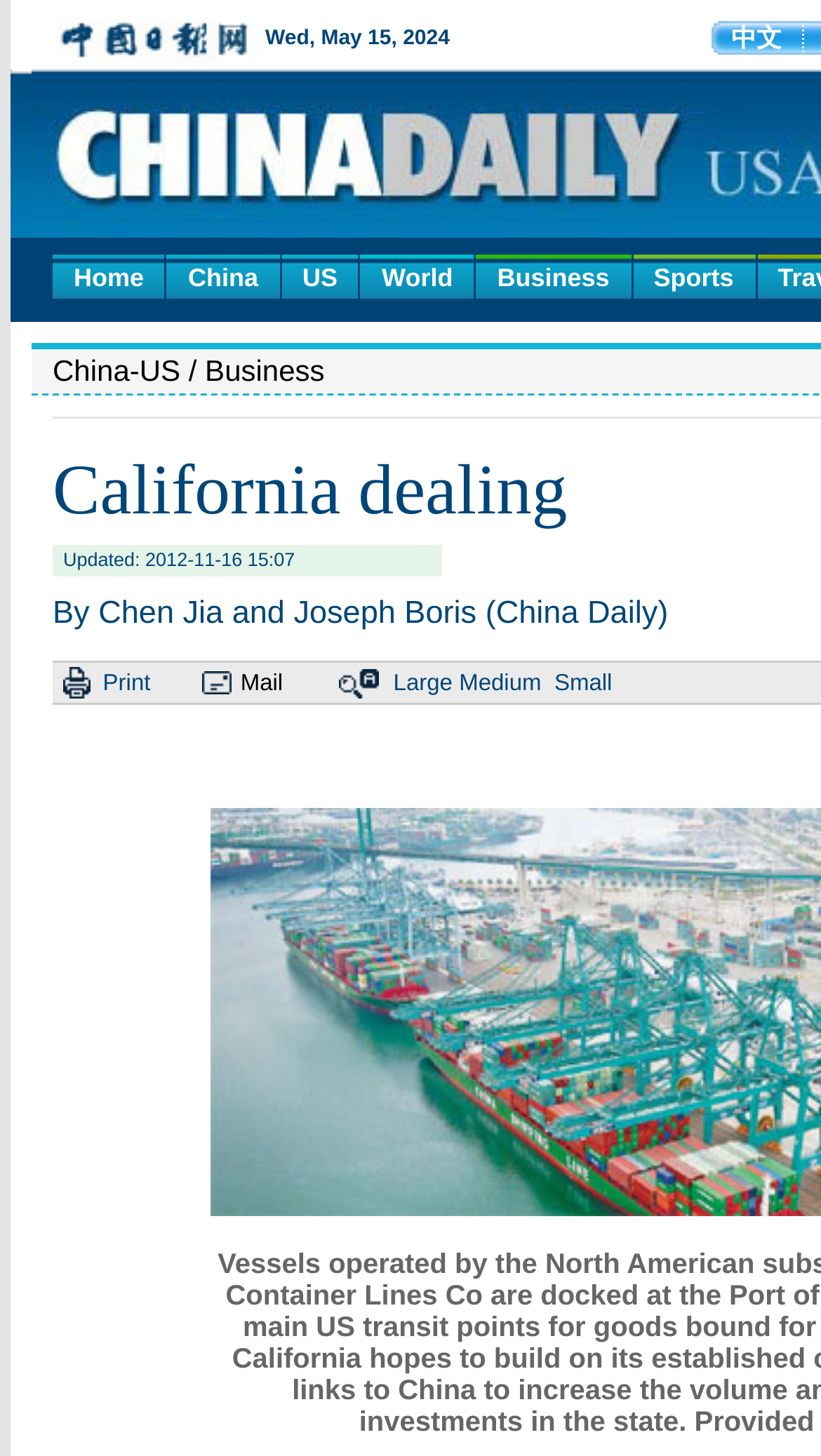How many sharing options are available?
Refer to the image and provide a detailed answer to the question.

I counted the number of sharing options available, which are 'Print', 'Mail', and three font size options ('Large', 'Medium', 'Small').